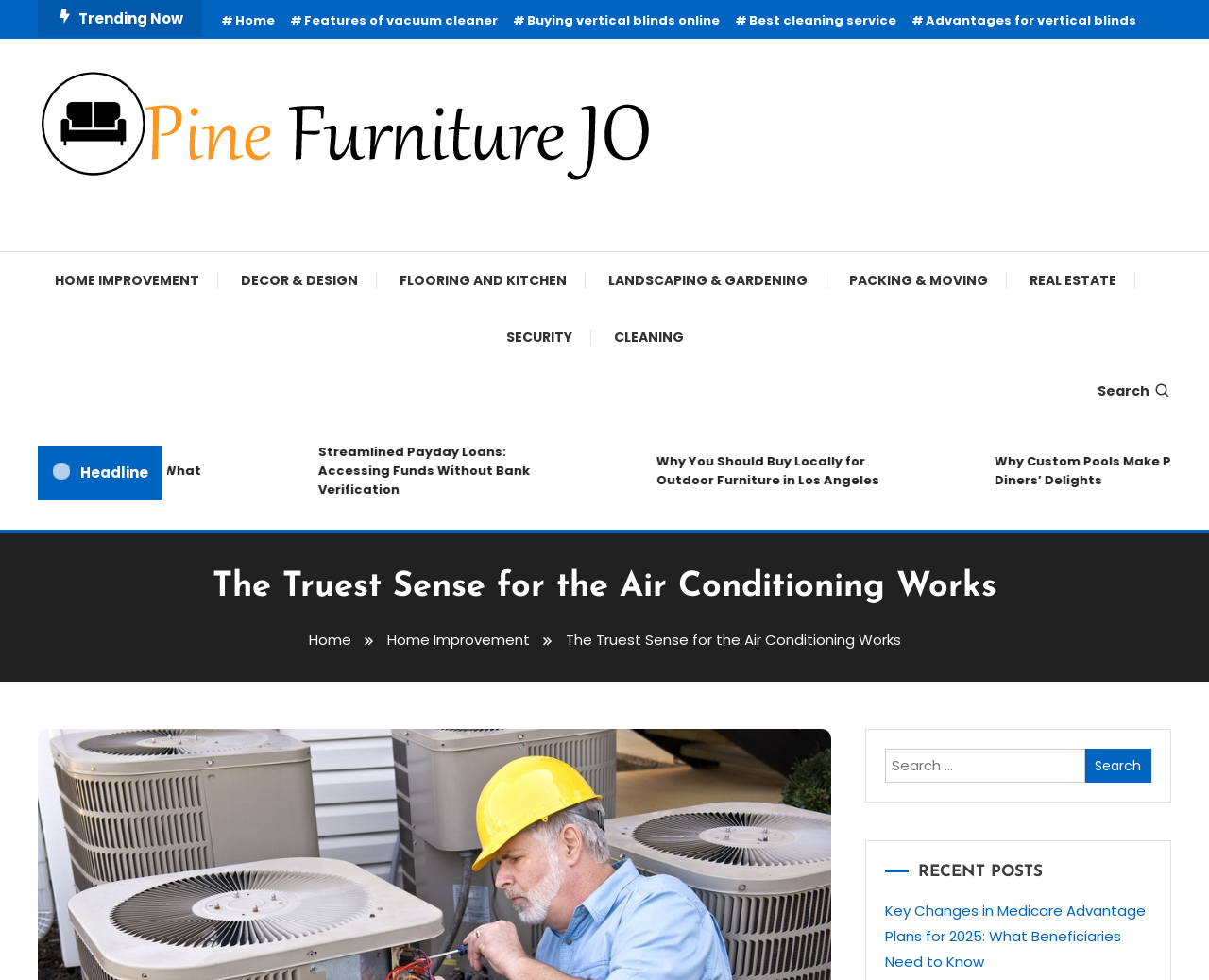Find the bounding box coordinates of the element's region that should be clicked in order to follow the given instruction: "Go to Home Improvement page". The coordinates should consist of four float numbers between 0 and 1, i.e., [left, top, right, bottom].

[0.184, 0.257, 0.312, 0.315]